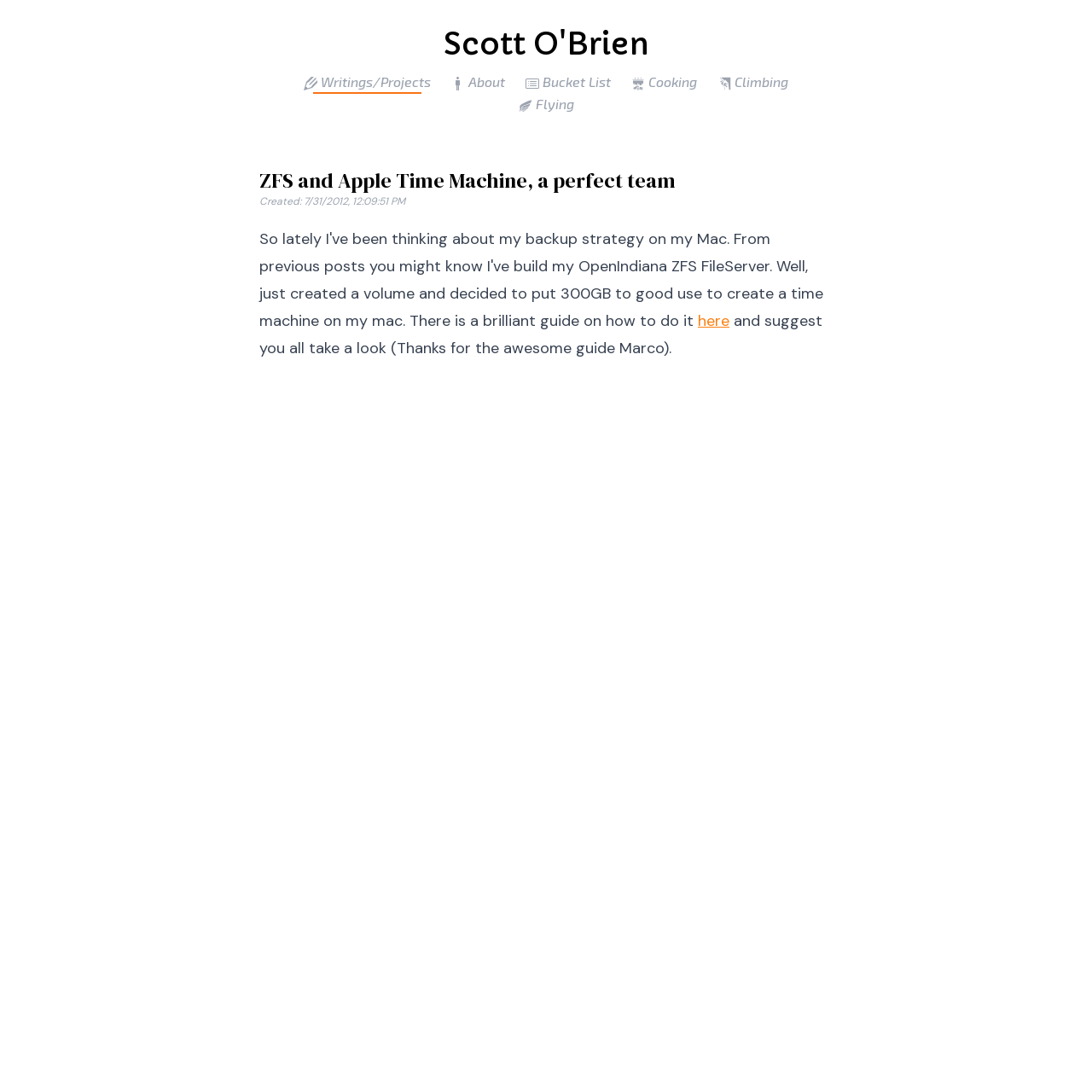Please identify the bounding box coordinates of the region to click in order to complete the task: "learn about climbing". The coordinates must be four float numbers between 0 and 1, specified as [left, top, right, bottom].

[0.657, 0.067, 0.722, 0.082]